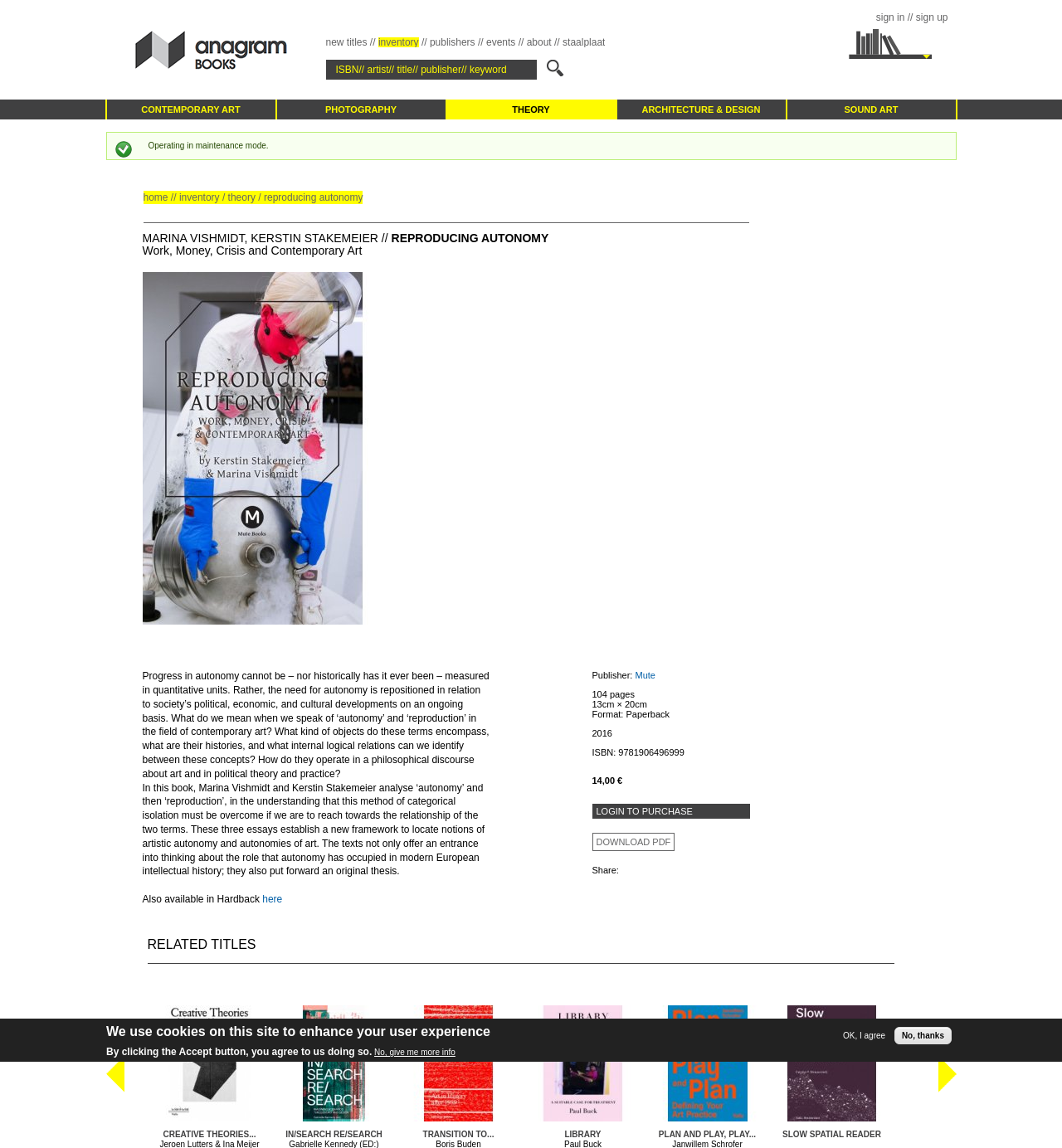Respond with a single word or phrase to the following question: Who are the authors of the book?

Marina Vishmidt and Kerstin Stakemeier